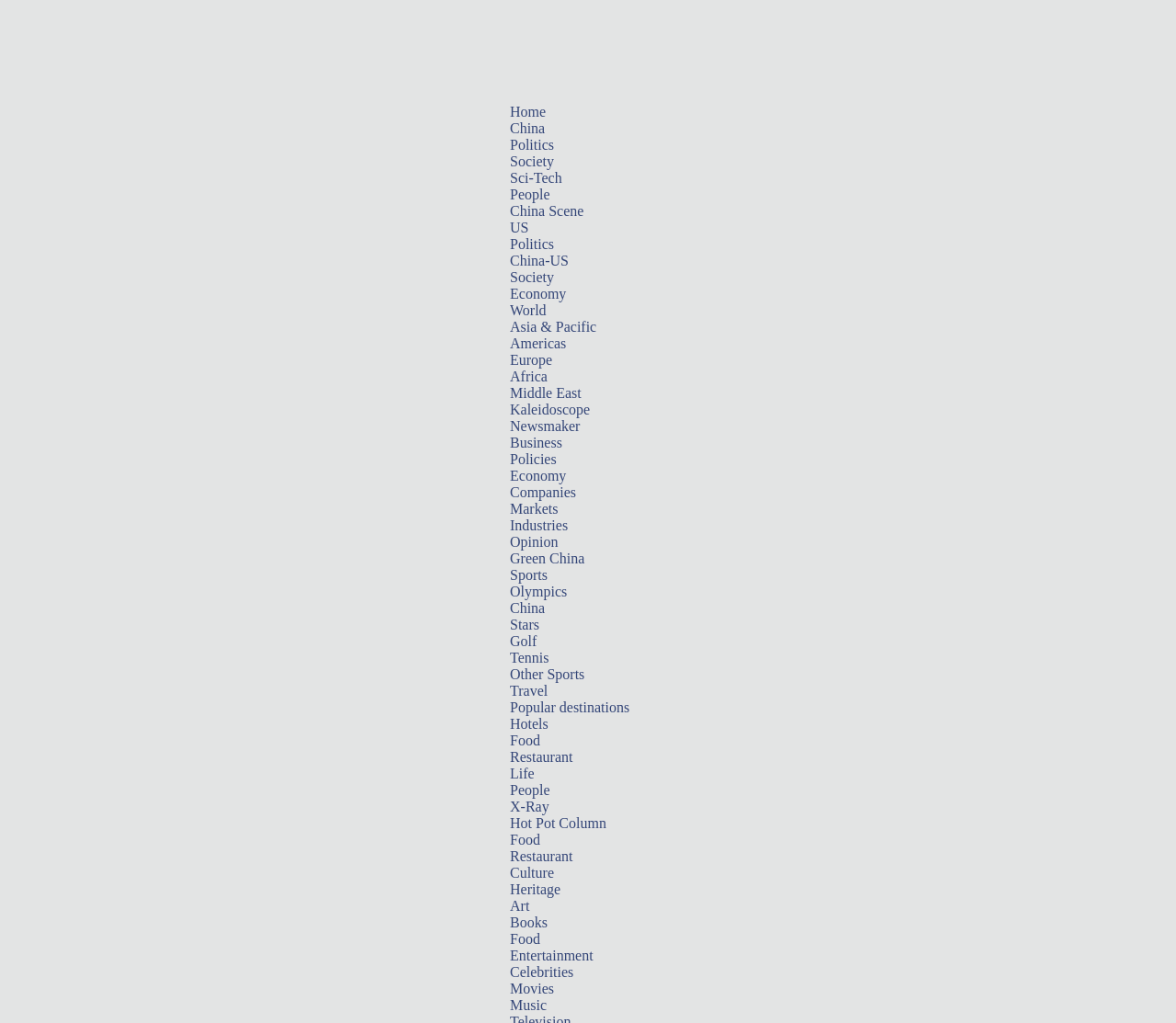Respond with a single word or phrase for the following question: 
What is the main category of news on this webpage?

Politics